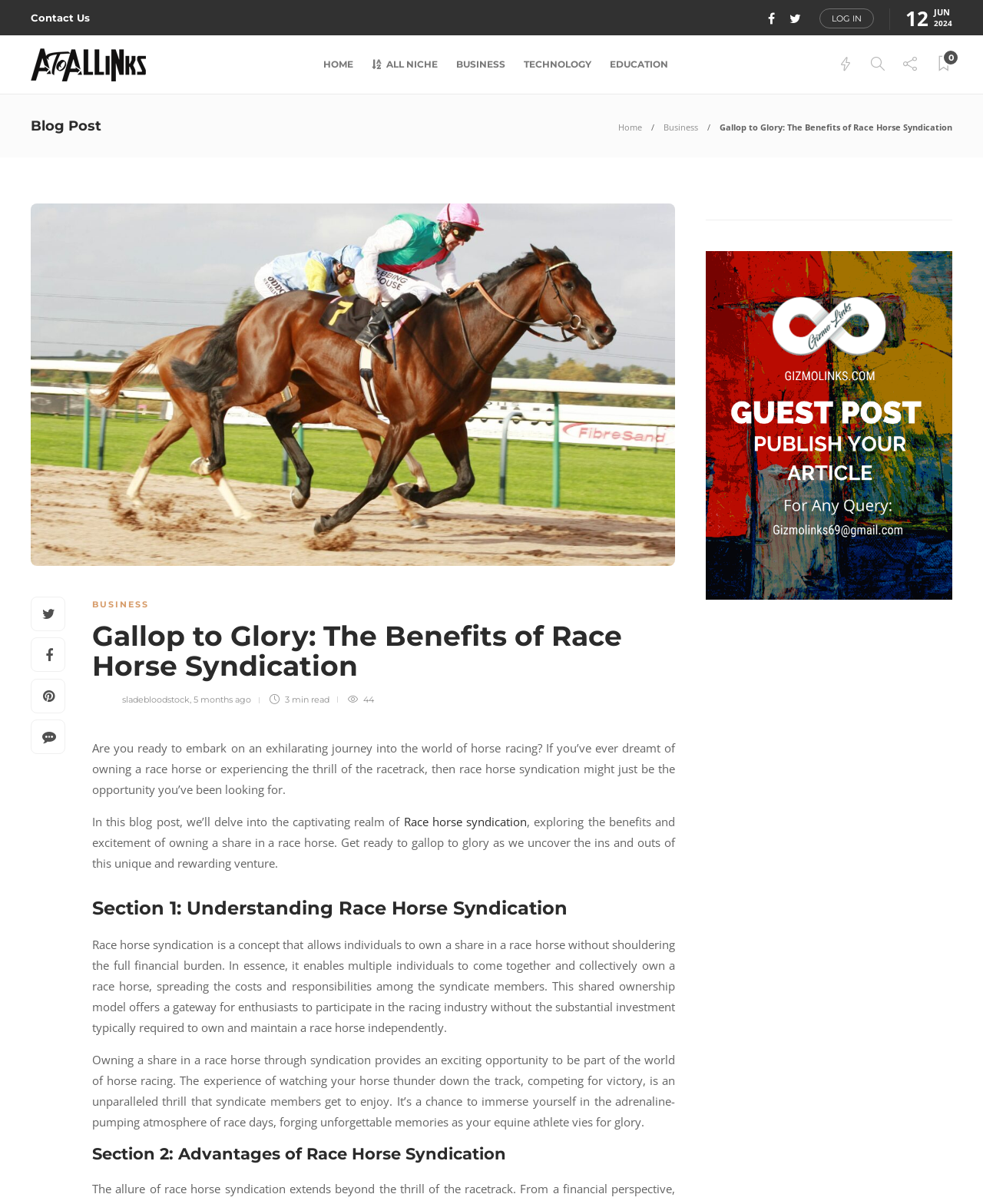Provide a brief response to the question below using one word or phrase:
What is the purpose of the link 'Contact Us'?

To contact the website